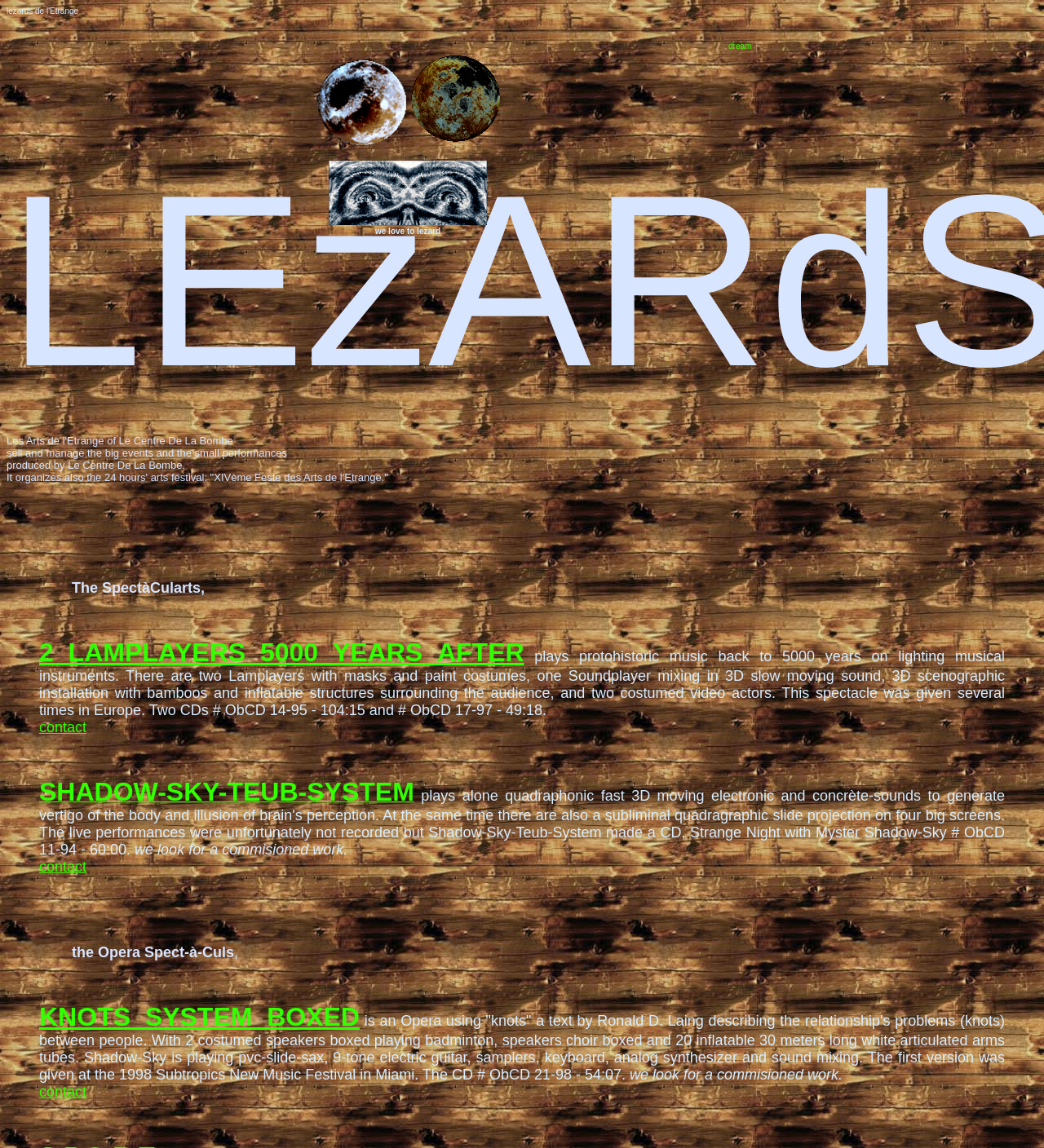What is the name of the spectacle with 2 Lamplayers and a Soundplayer?
Please provide a single word or phrase in response based on the screenshot.

2_LAMPLAYERS_5000_YEARS_AFTER